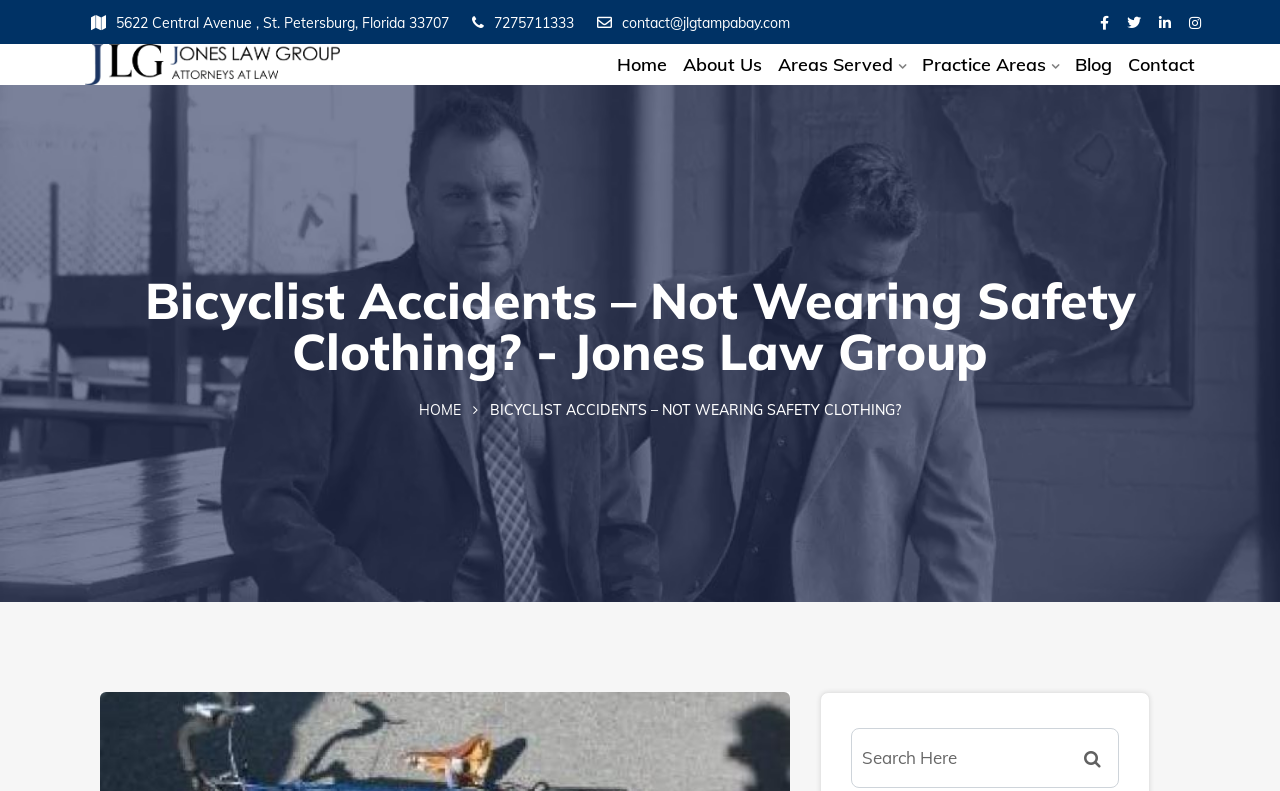What is the last menu item at the top of the webpage?
Please answer the question as detailed as possible.

I looked at the link elements at the top of the webpage and found that the last menu item is 'Contact', which is located at the rightmost position.